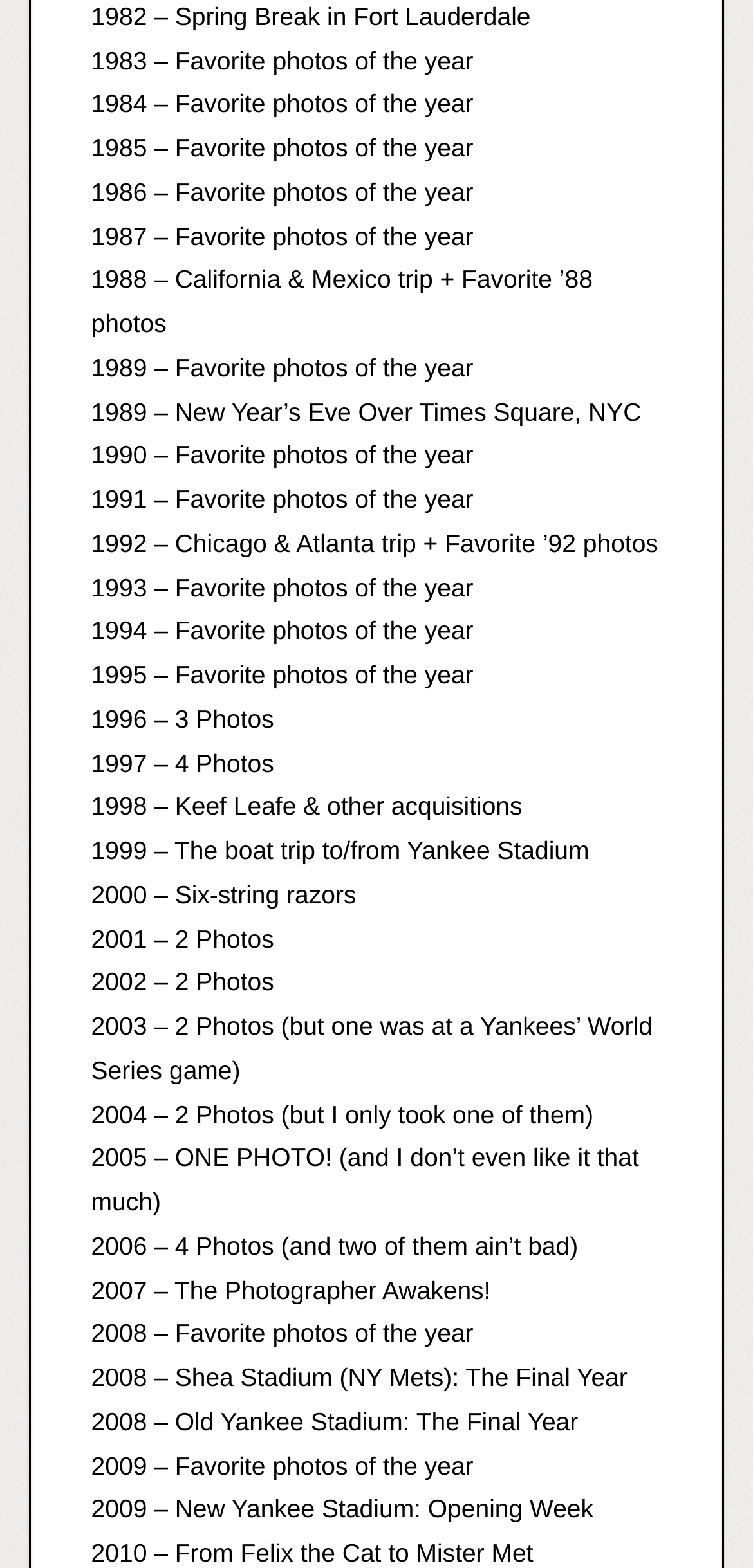Determine the bounding box coordinates of the clickable region to follow the instruction: "View 1982 Spring Break photos".

[0.121, 0.001, 0.705, 0.02]